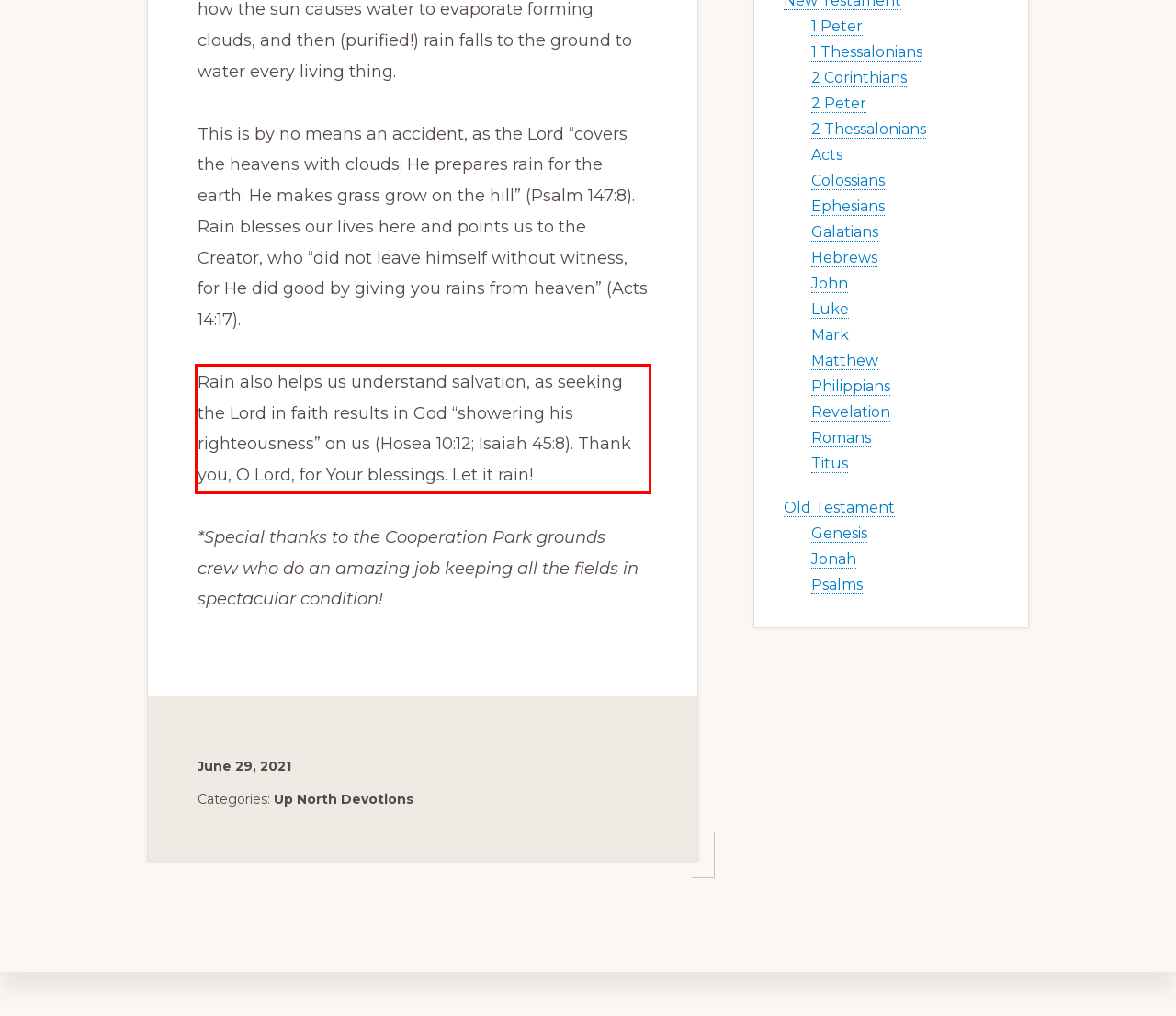You are given a screenshot showing a webpage with a red bounding box. Perform OCR to capture the text within the red bounding box.

Rain also helps us understand salvation, as seeking the Lord in faith results in God “showering his righteousness” on us (Hosea 10:12; Isaiah 45:8). Thank you, O Lord, for Your blessings. Let it rain!